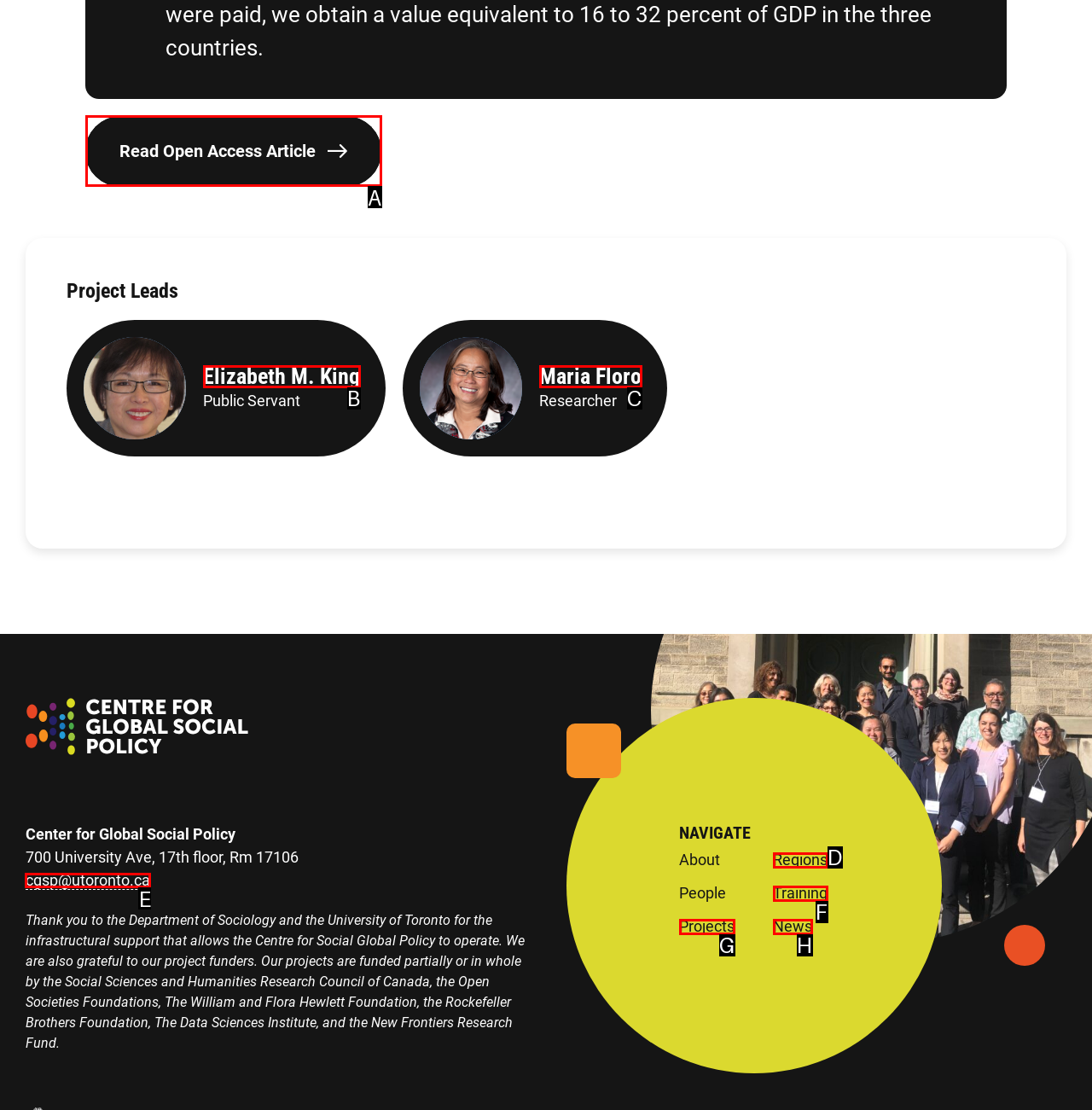Determine which UI element I need to click to achieve the following task: Contact the center via email Provide your answer as the letter of the selected option.

E